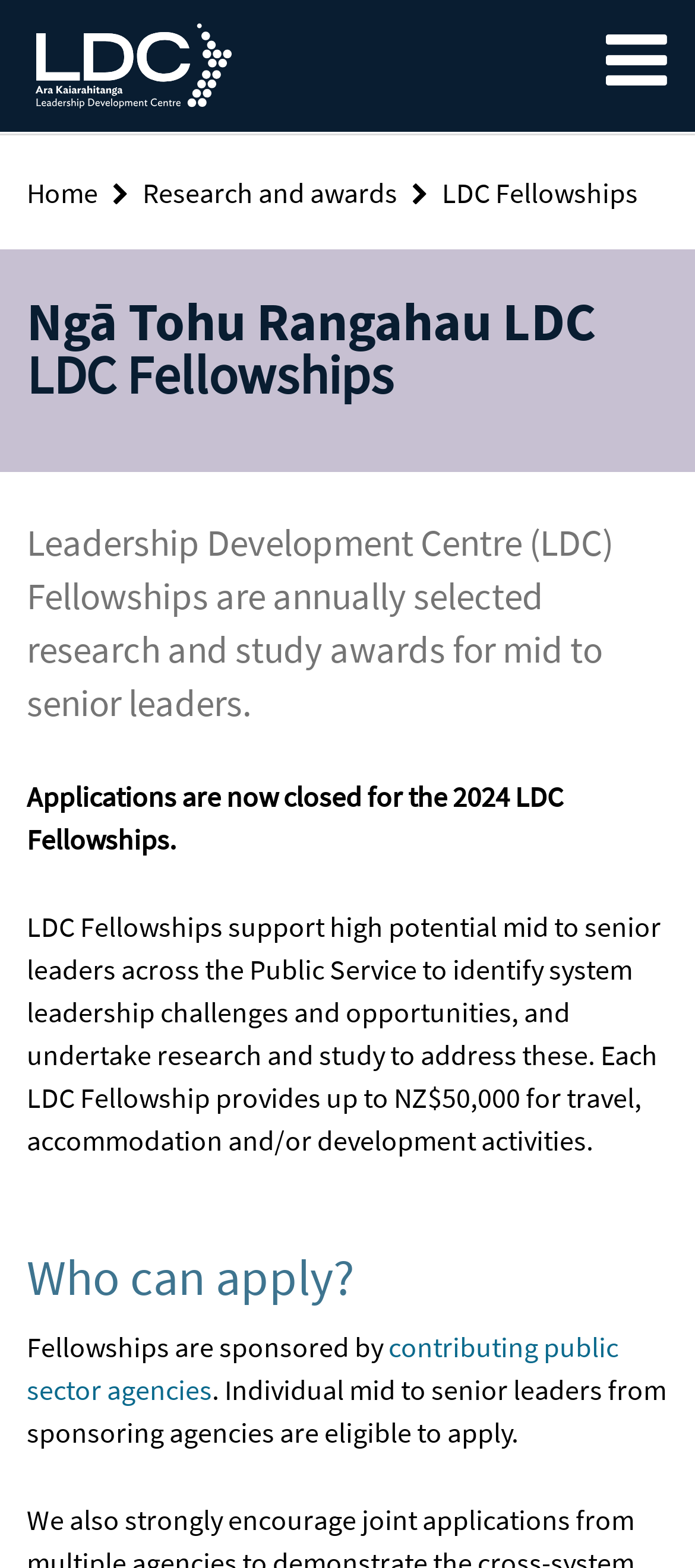Based on the provided description, "Menu", find the bounding box of the corresponding UI element in the screenshot.

None